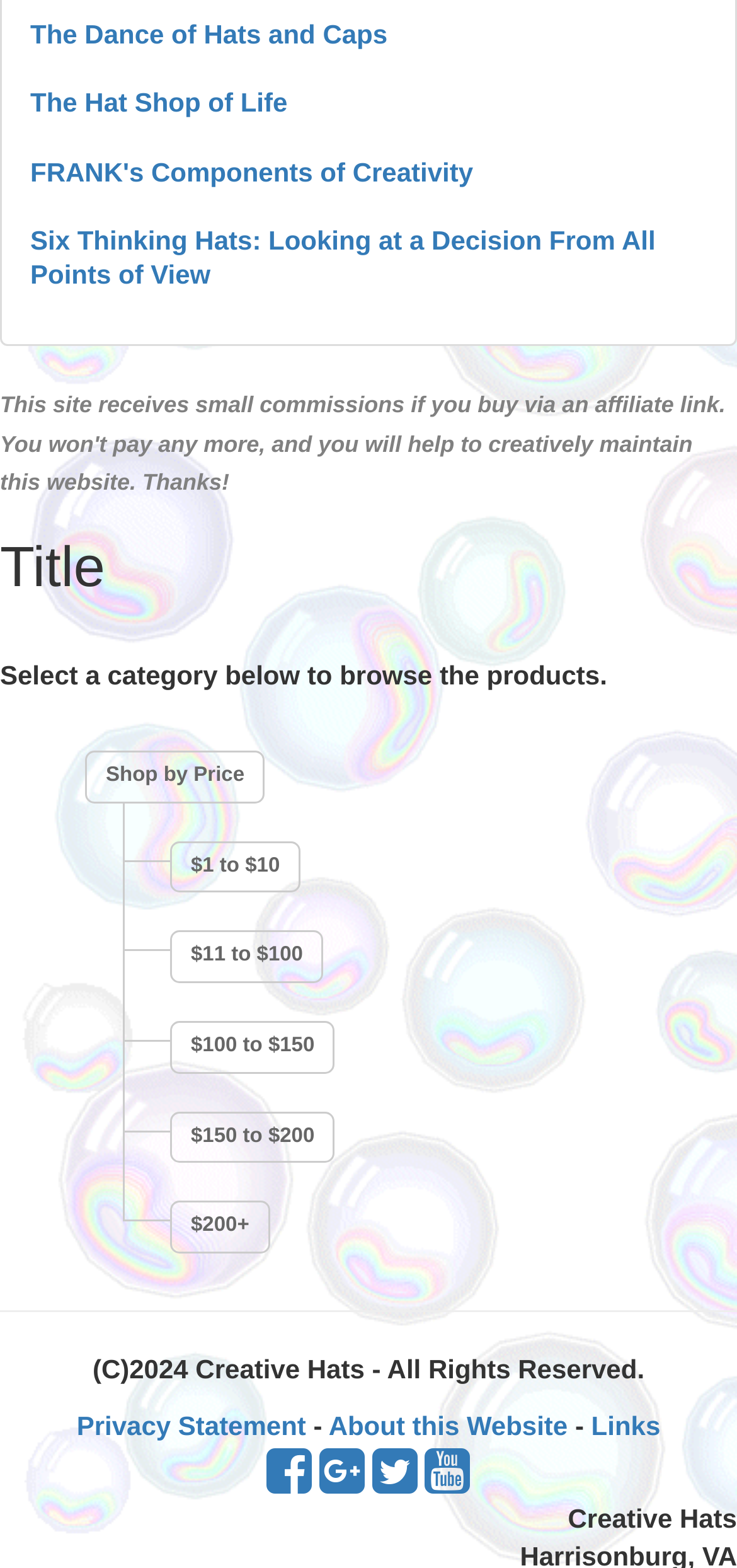With reference to the image, please provide a detailed answer to the following question: What is the copyright year of Creative Hats?

The copyright year is found in the StaticText element with the text '(C)2024 Creative Hats - All Rights Reserved.' which is located at the bottom of the webpage, indicating that the copyright year is 2024.